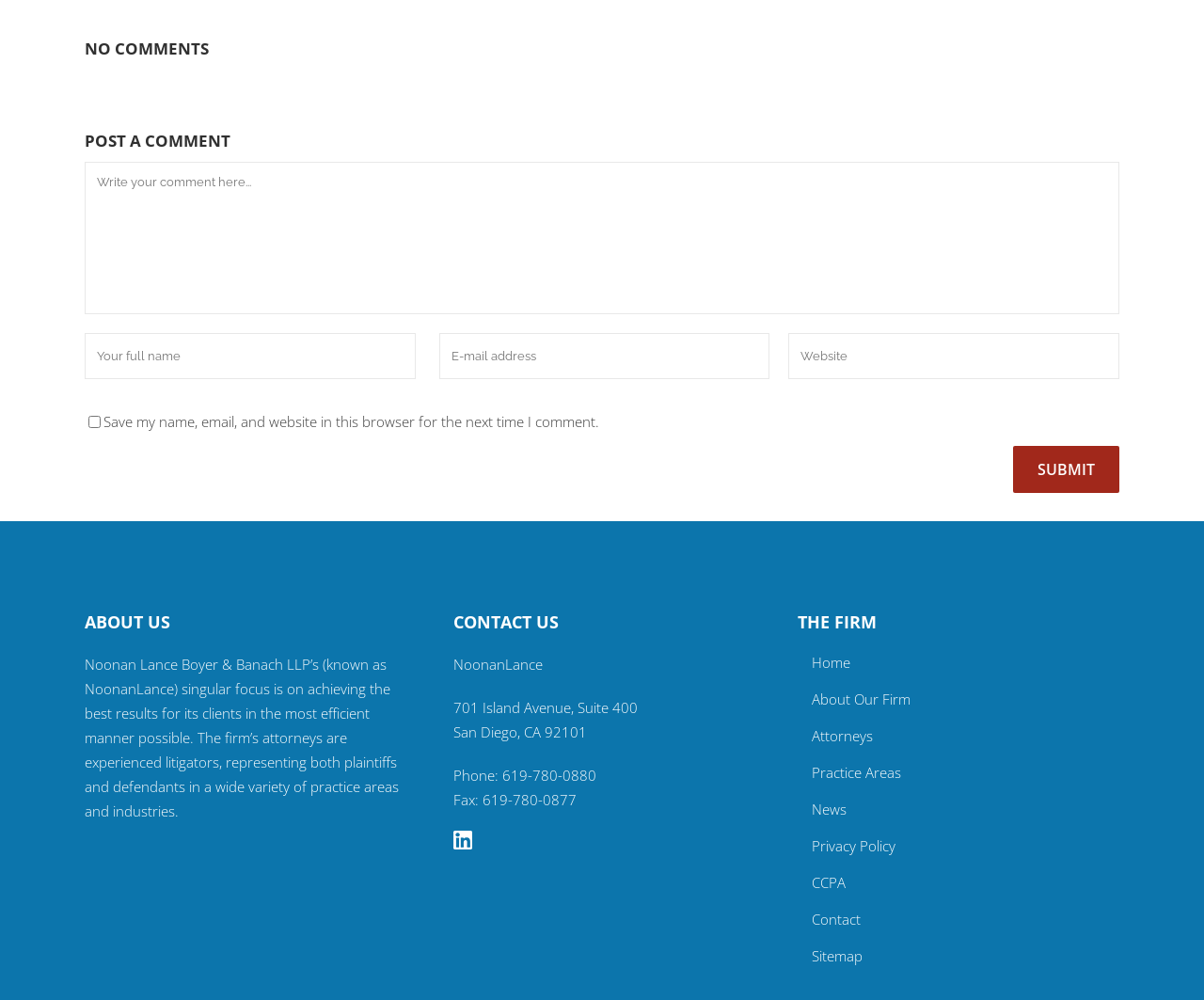Specify the bounding box coordinates of the element's area that should be clicked to execute the given instruction: "Visit the About Us page". The coordinates should be four float numbers between 0 and 1, i.e., [left, top, right, bottom].

[0.07, 0.612, 0.345, 0.631]